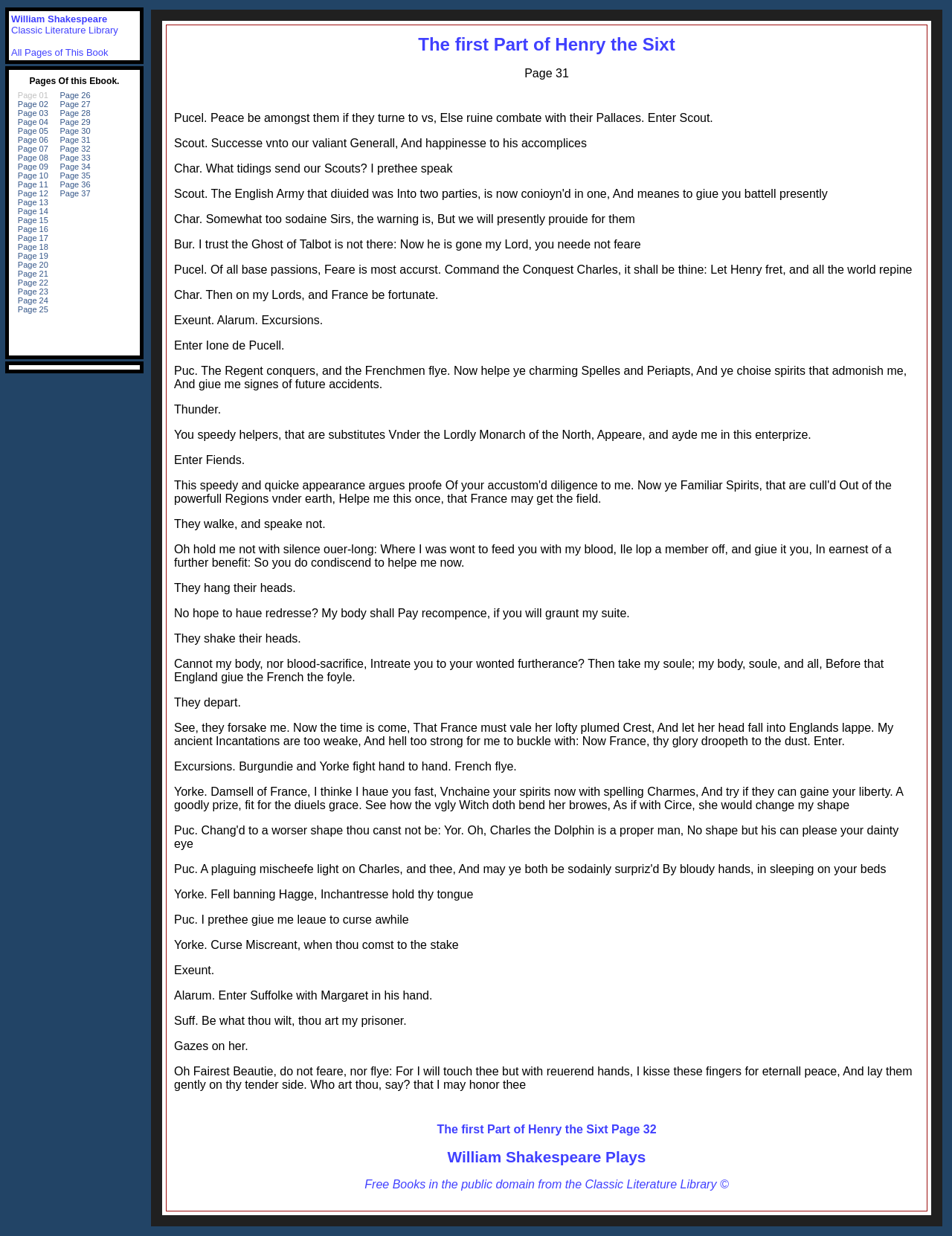What is the context of the phrase 'Now helpe ye charming Spelles and Periapts'?
Using the screenshot, give a one-word or short phrase answer.

A character's speech